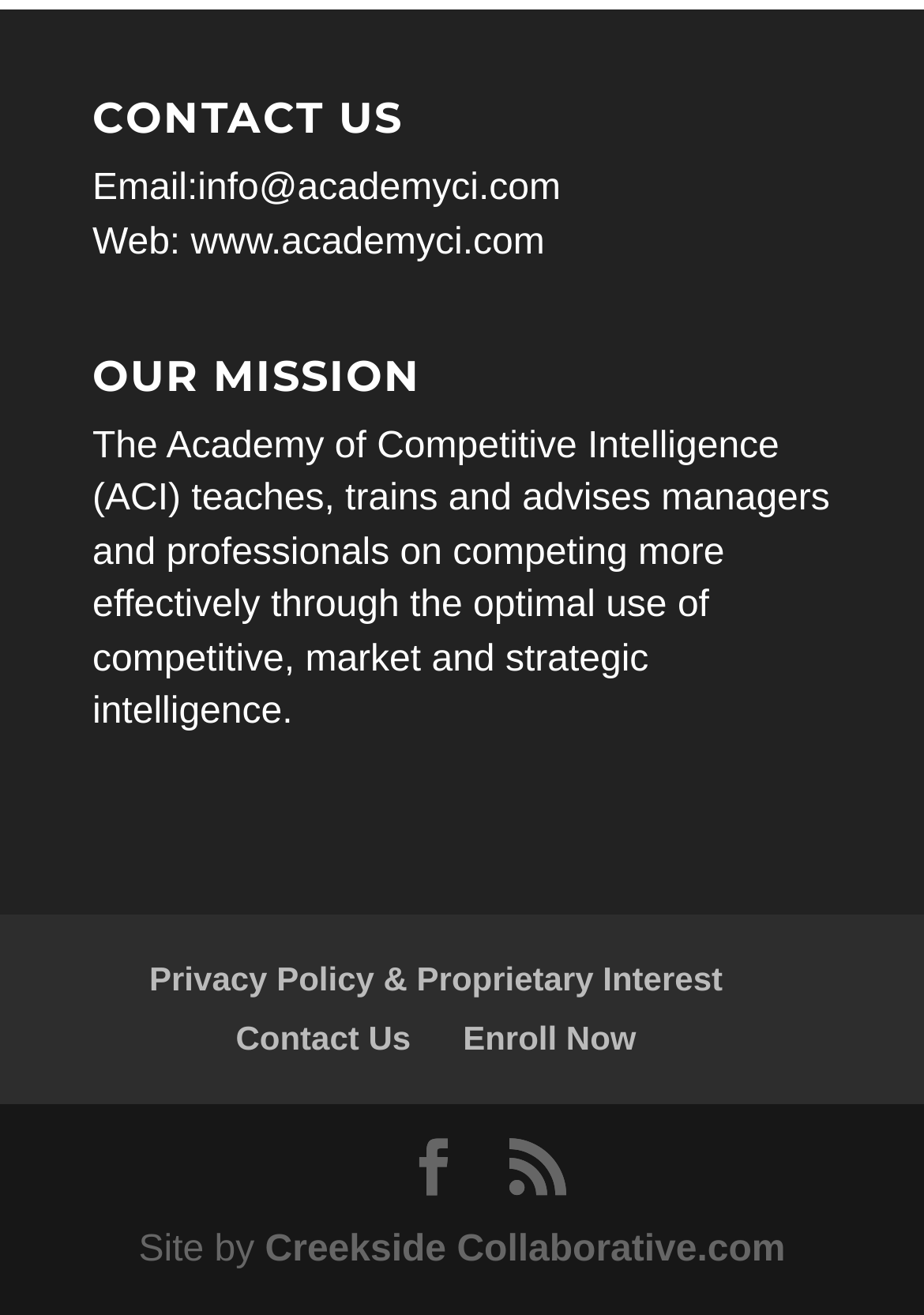From the screenshot, find the bounding box of the UI element matching this description: "Privacy Policy & Proprietary Interest". Supply the bounding box coordinates in the form [left, top, right, bottom], each a float between 0 and 1.

[0.162, 0.729, 0.782, 0.758]